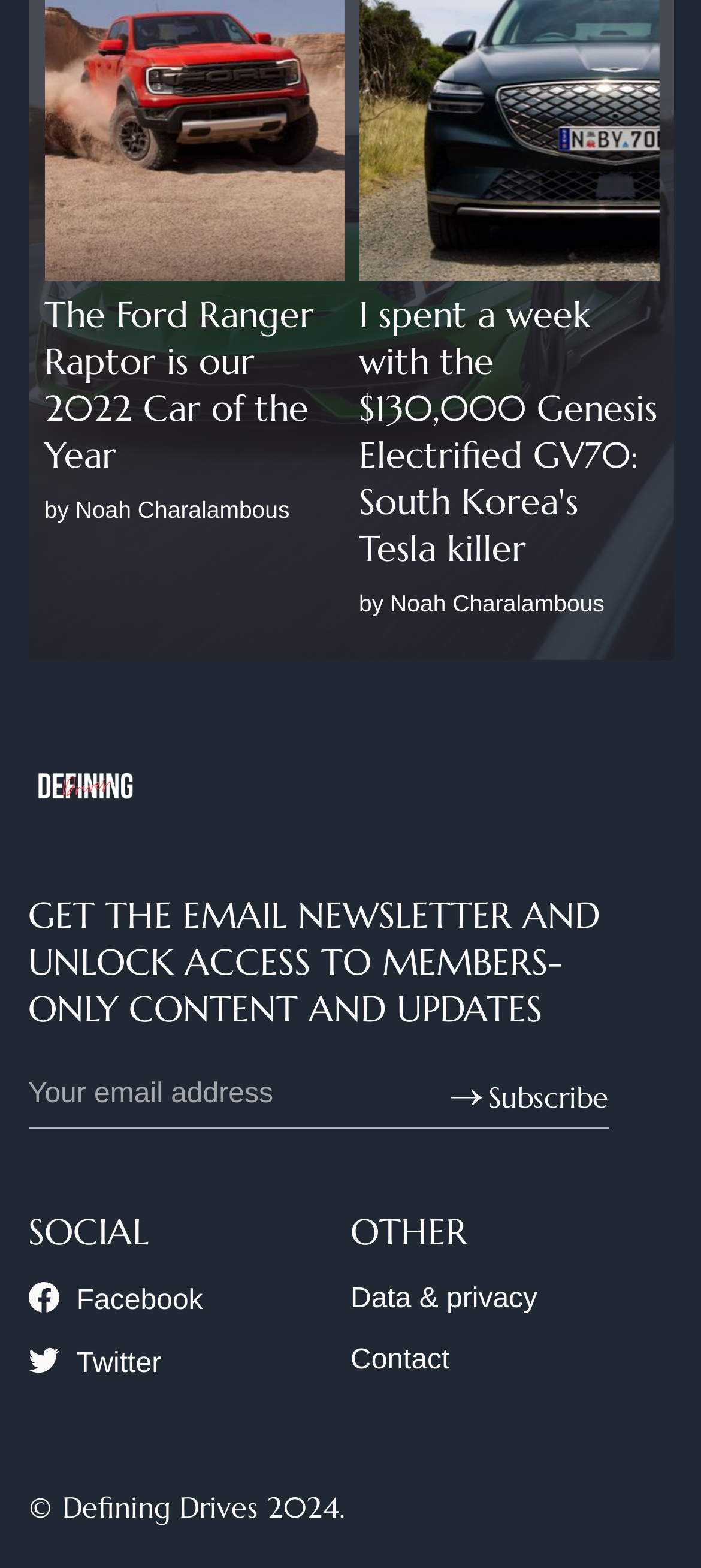Give a concise answer using one word or a phrase to the following question:
What is the purpose of the textbox?

Enter email address